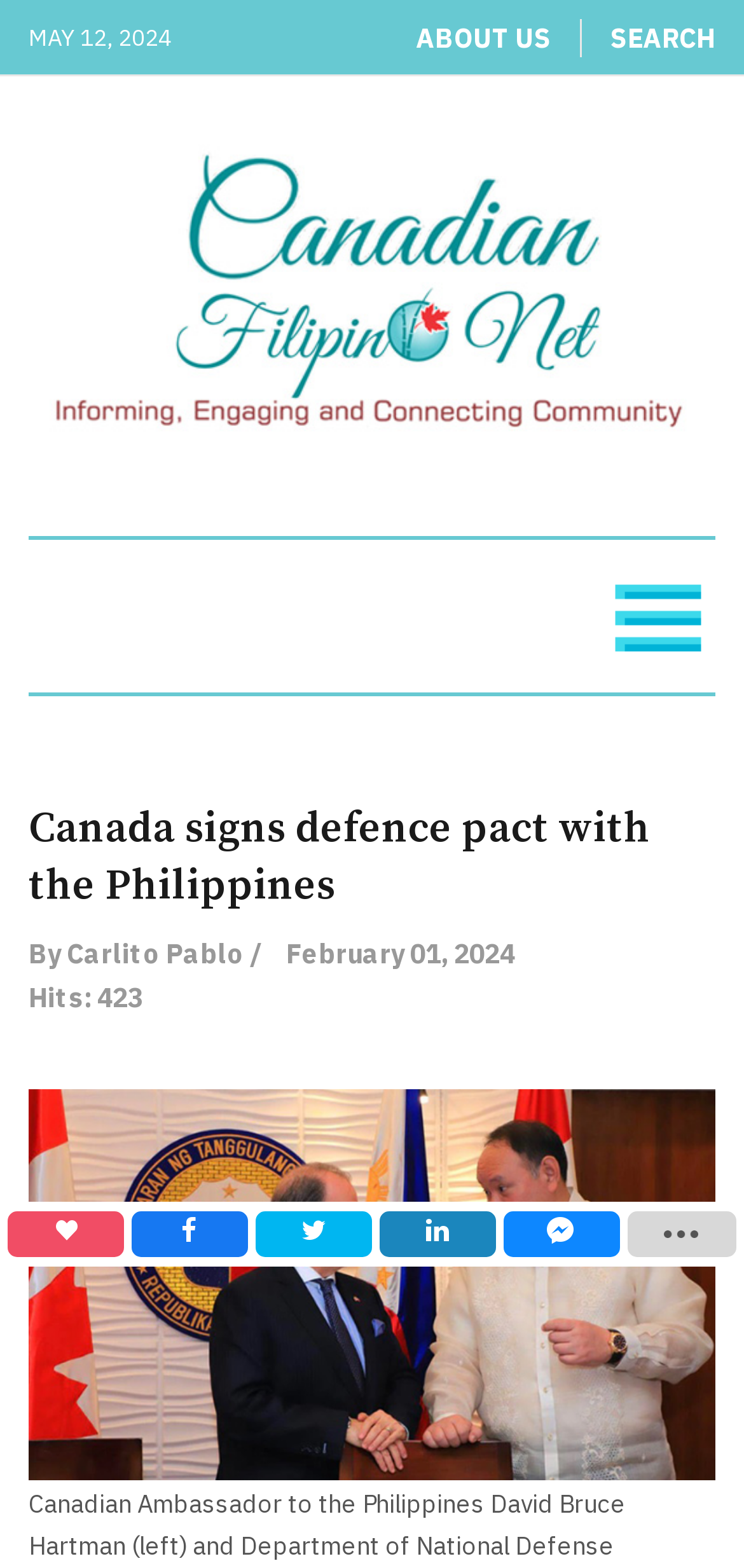Please reply to the following question with a single word or a short phrase:
How many hits does the article have?

423